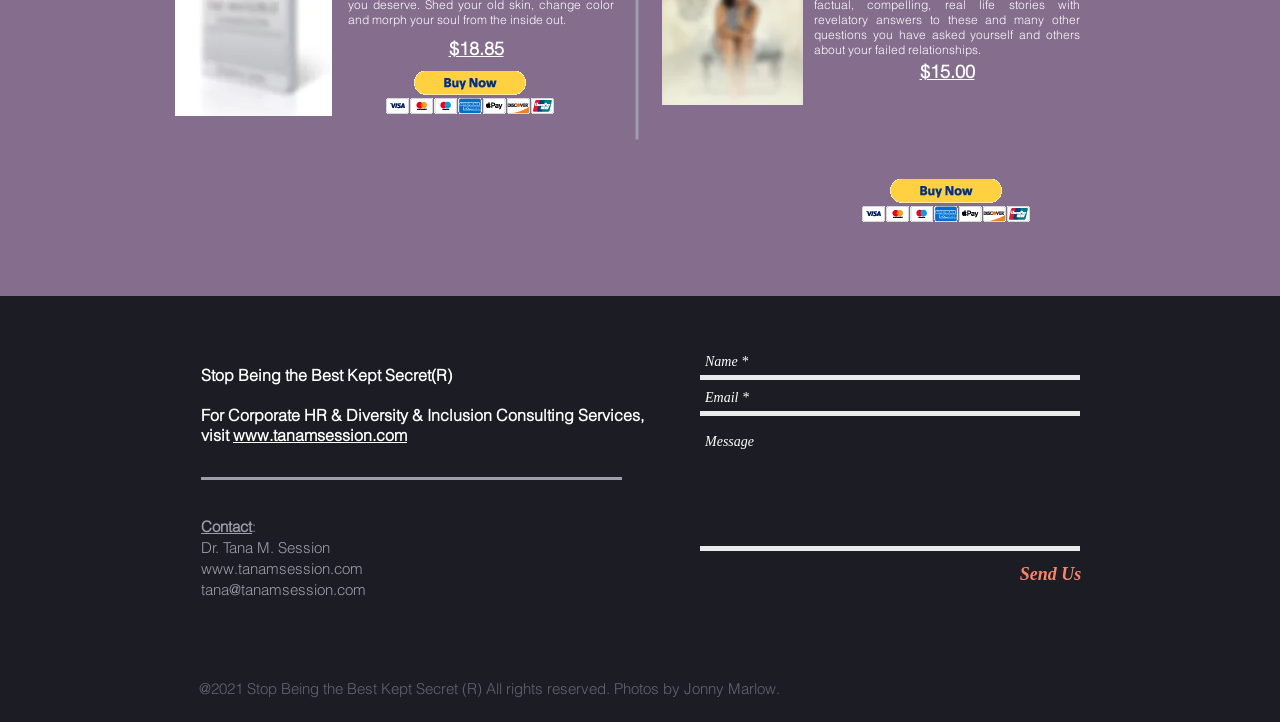Respond to the following question with a brief word or phrase:
What is the copyright year mentioned at the bottom?

2021